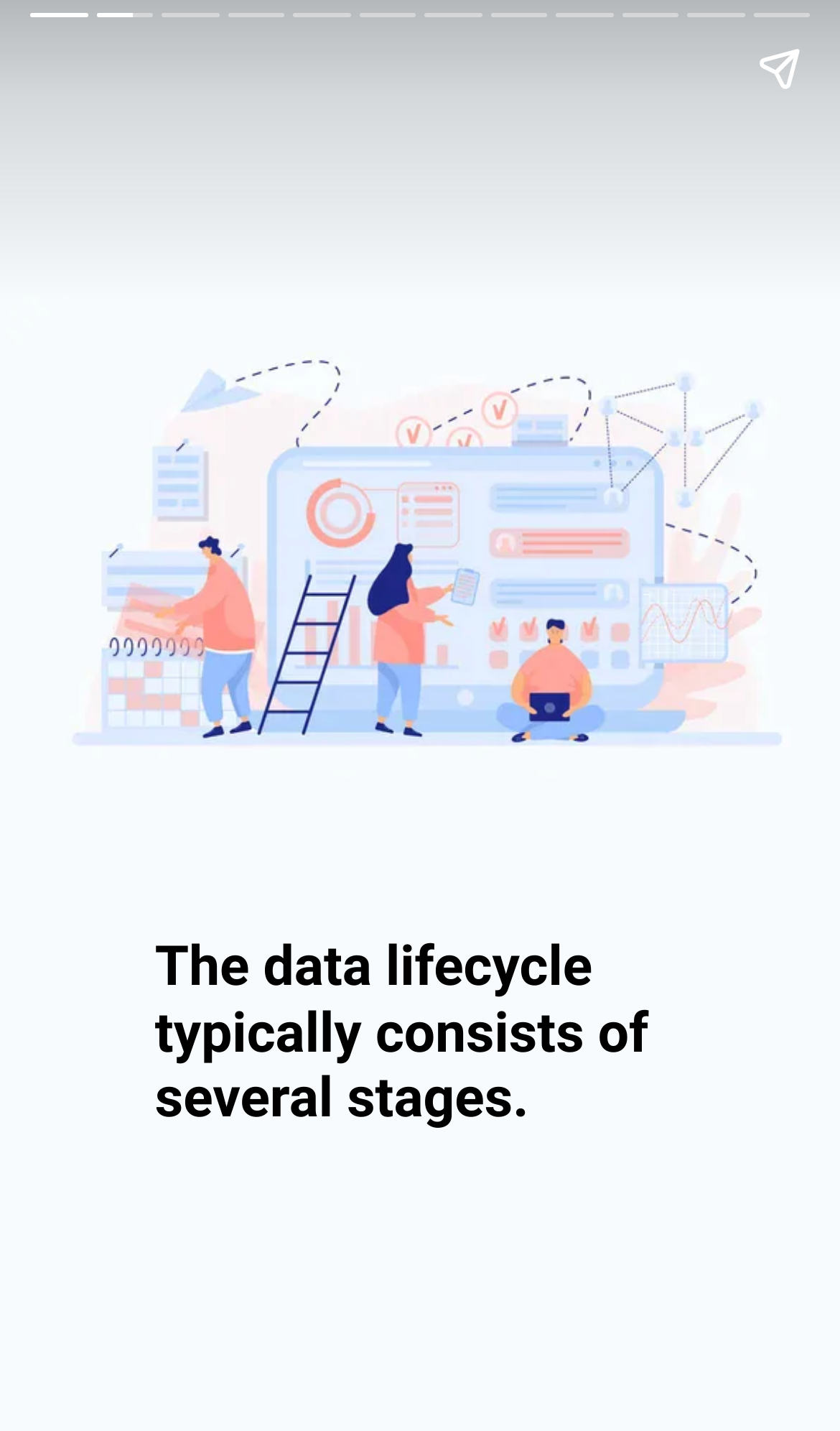Provide the bounding box coordinates of the HTML element this sentence describes: "aria-label="Next page"". The bounding box coordinates consist of four float numbers between 0 and 1, i.e., [left, top, right, bottom].

[0.923, 0.113, 1.0, 0.887]